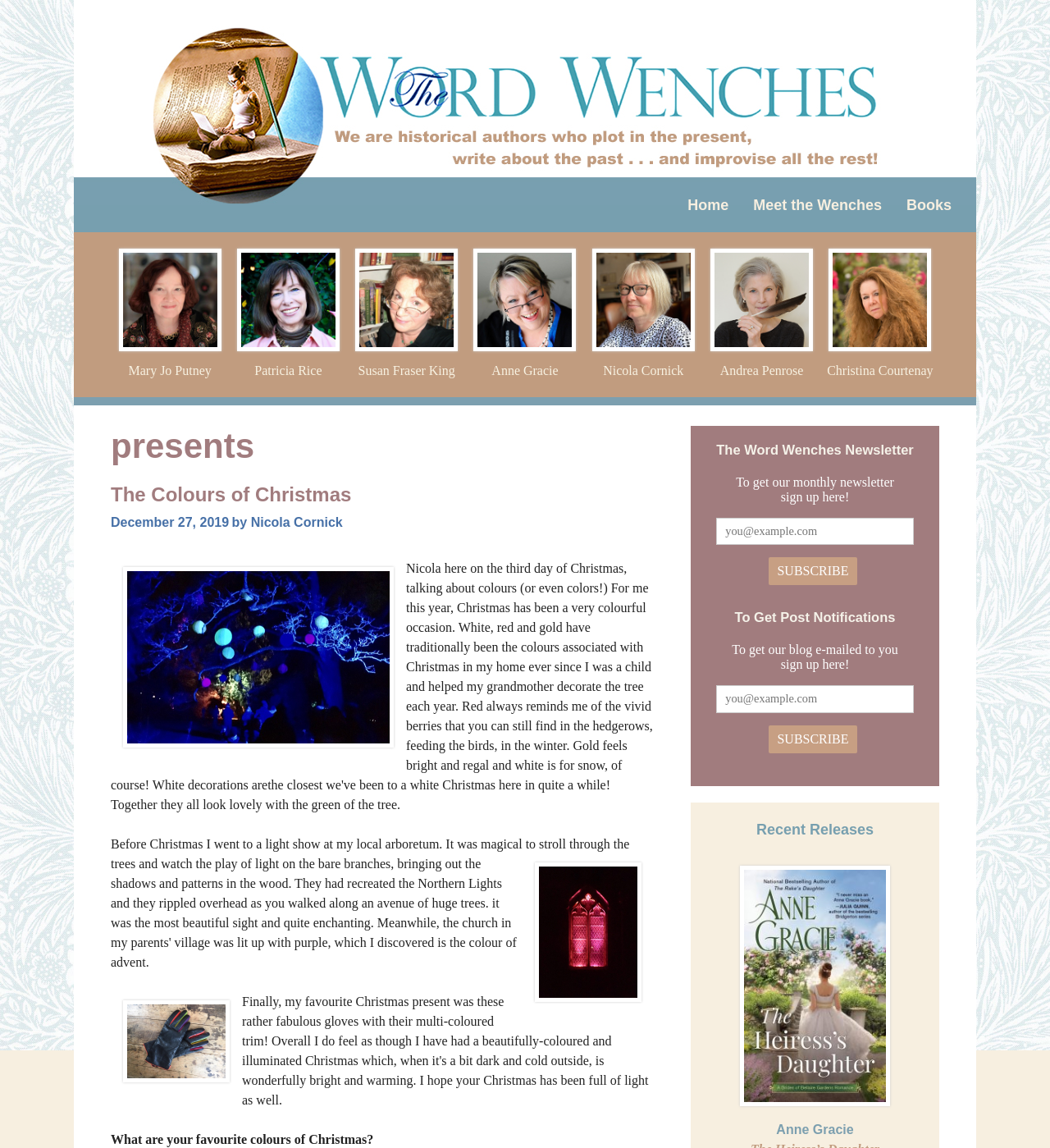Using the provided description Nicola Cornick, find the bounding box coordinates for the UI element. Provide the coordinates in (top-left x, top-left y, bottom-right x, bottom-right y) format, ensuring all values are between 0 and 1.

[0.239, 0.205, 0.326, 0.217]